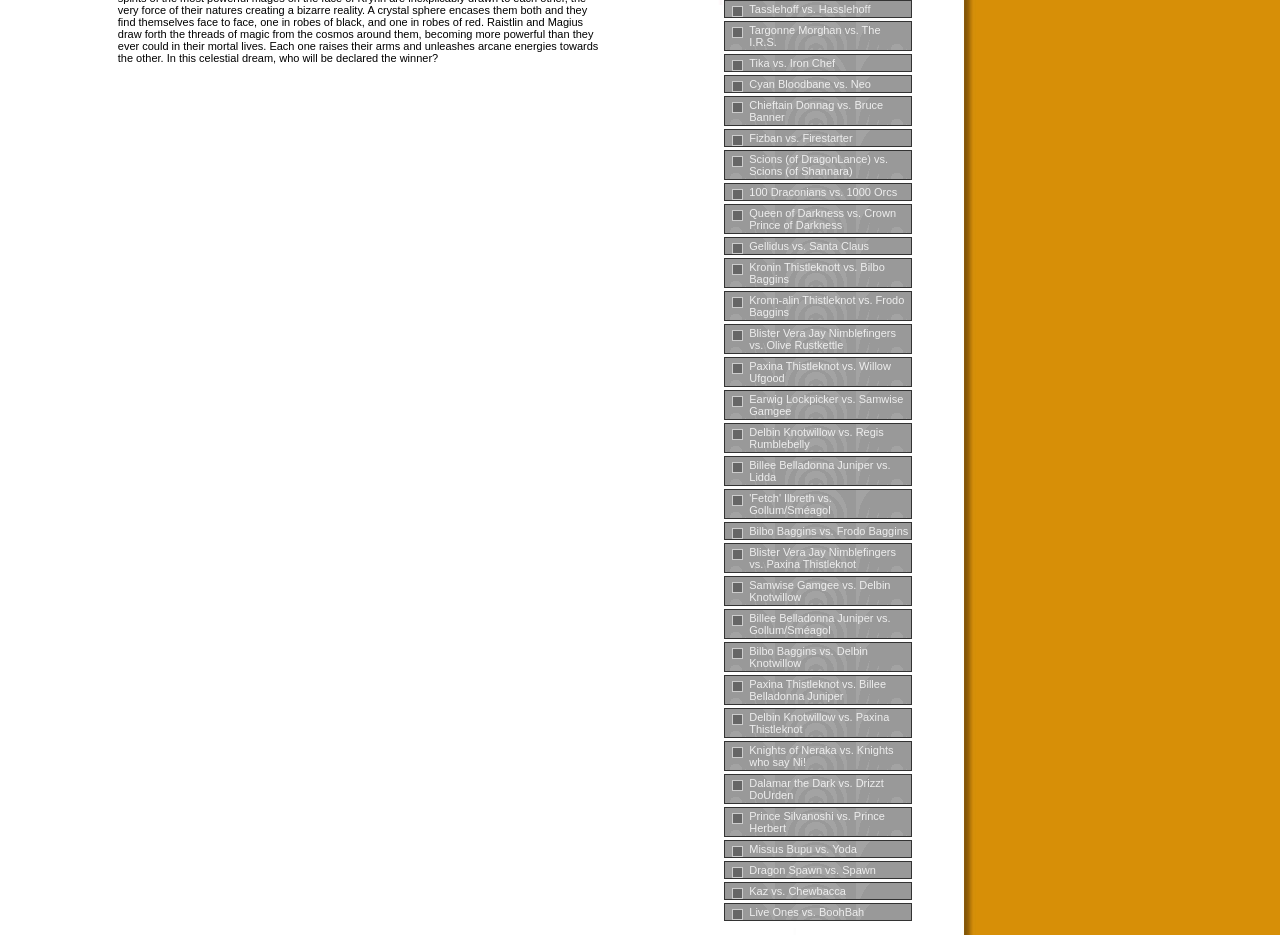Using the description: "'Fetch' Ilbreth vs. Gollum/Sméagol", identify the bounding box of the corresponding UI element in the screenshot.

[0.566, 0.523, 0.713, 0.555]